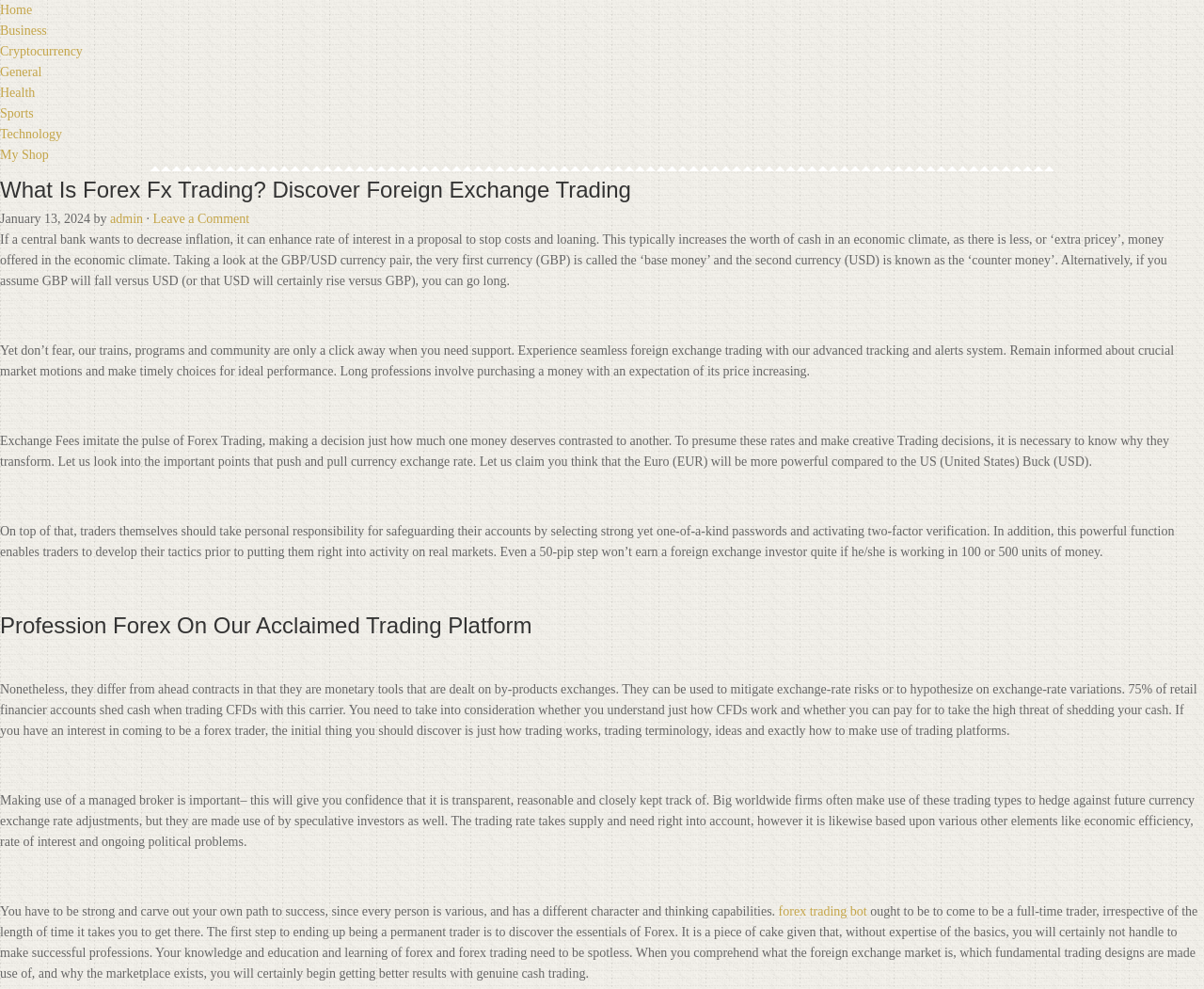Indicate the bounding box coordinates of the clickable region to achieve the following instruction: "Click on the 'Home' link."

None